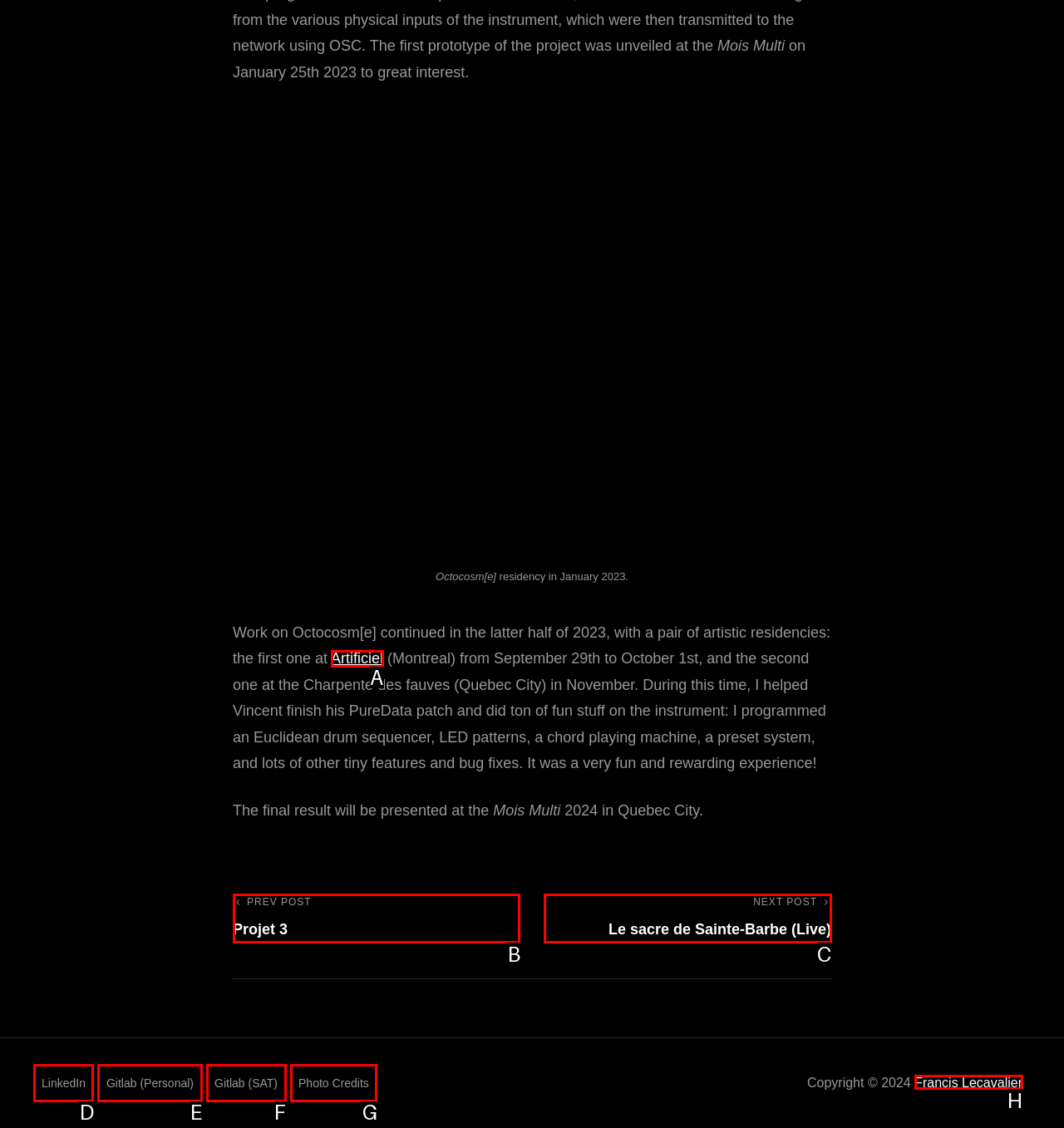Select the HTML element that matches the description: Artificiel. Provide the letter of the chosen option as your answer.

A